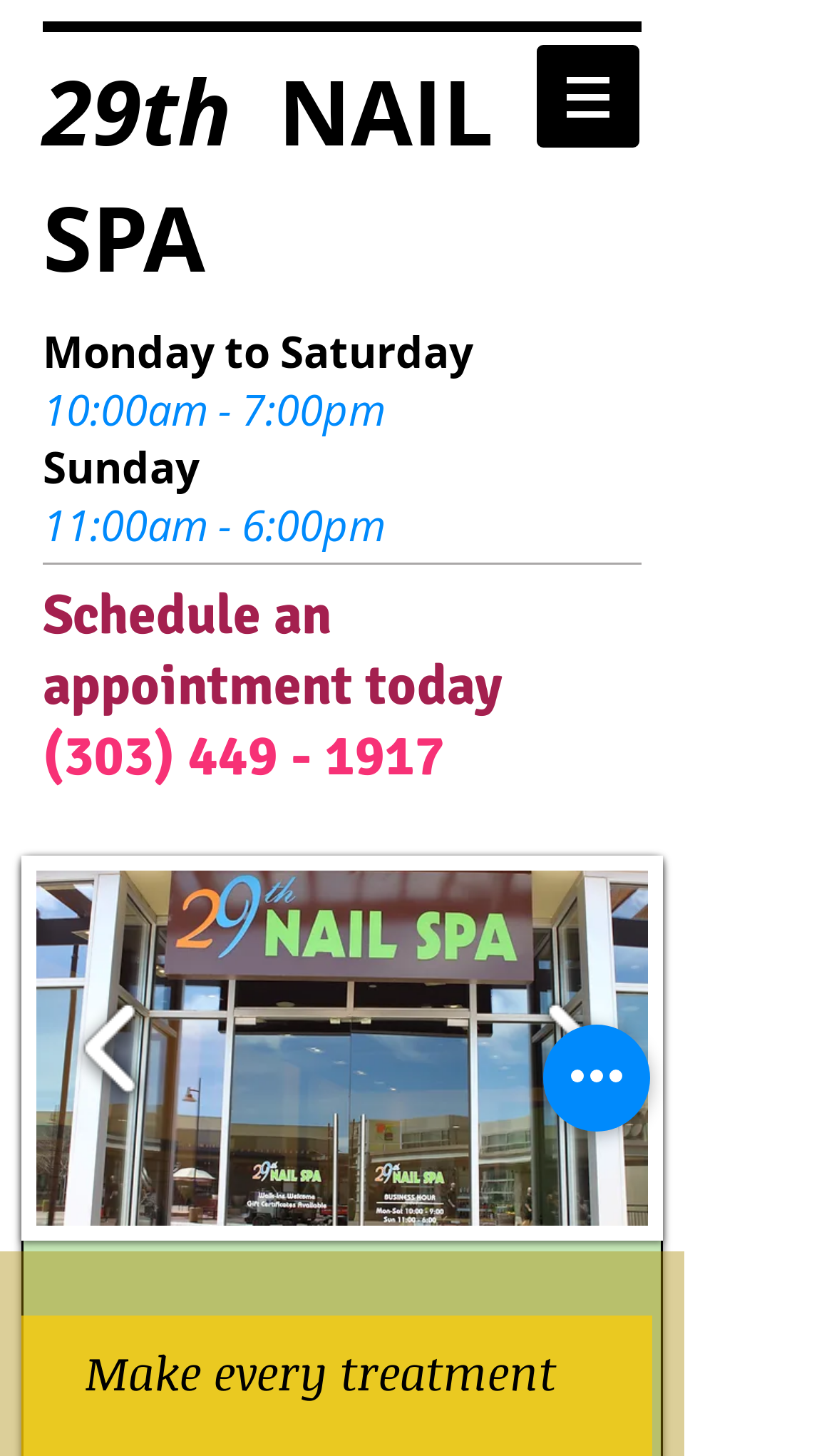What is the current slide in the slideshow gallery?
Please respond to the question with as much detail as possible.

The current slide in the slideshow gallery can be found in the button element, which reads 'IMG_4004.JPG'. This element is located within the region element labeled 'Slide show gallery'.